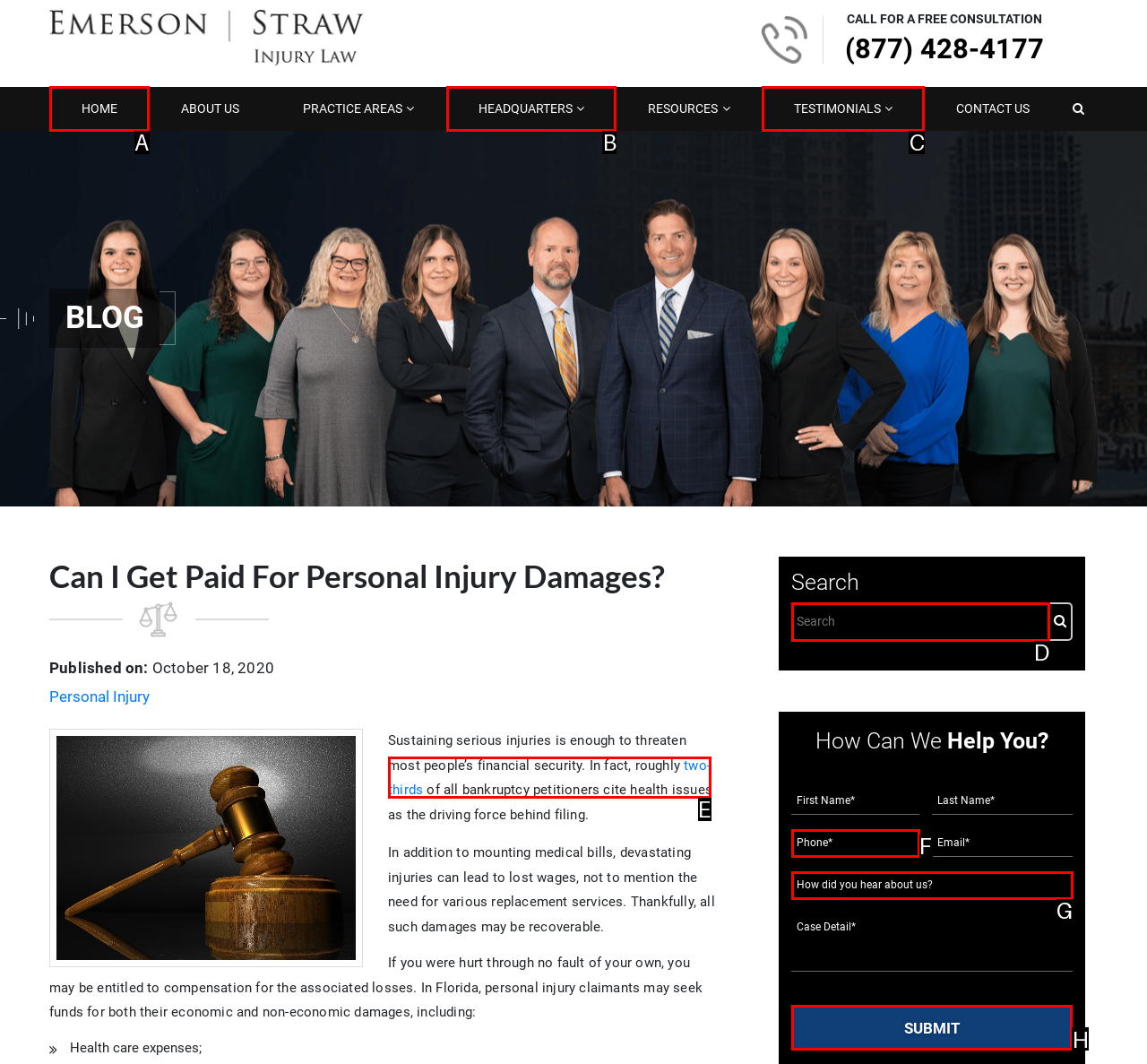Determine which HTML element I should select to execute the task: Submit the form
Reply with the corresponding option's letter from the given choices directly.

H